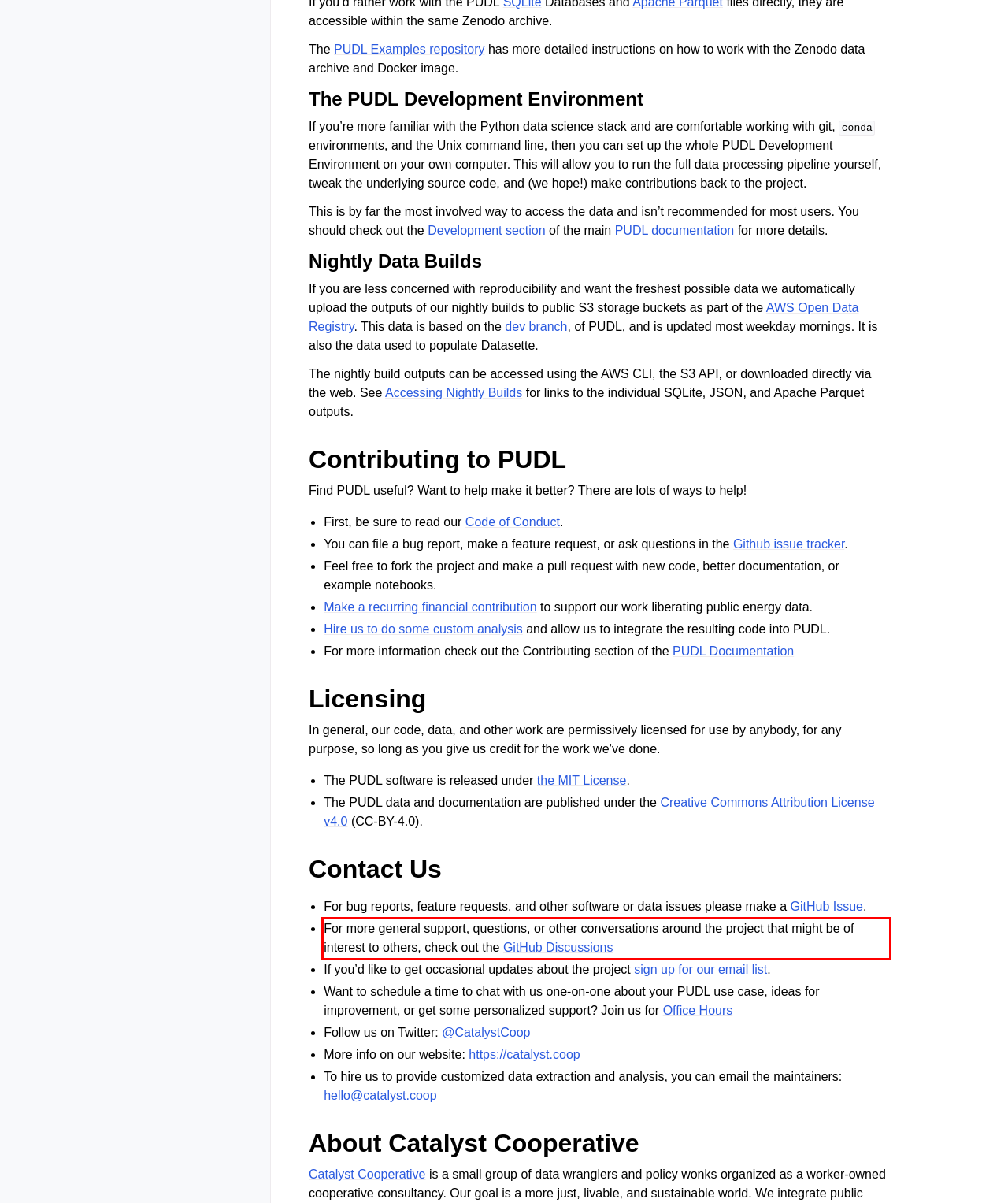Using OCR, extract the text content found within the red bounding box in the given webpage screenshot.

For more general support, questions, or other conversations around the project that might be of interest to others, check out the GitHub Discussions